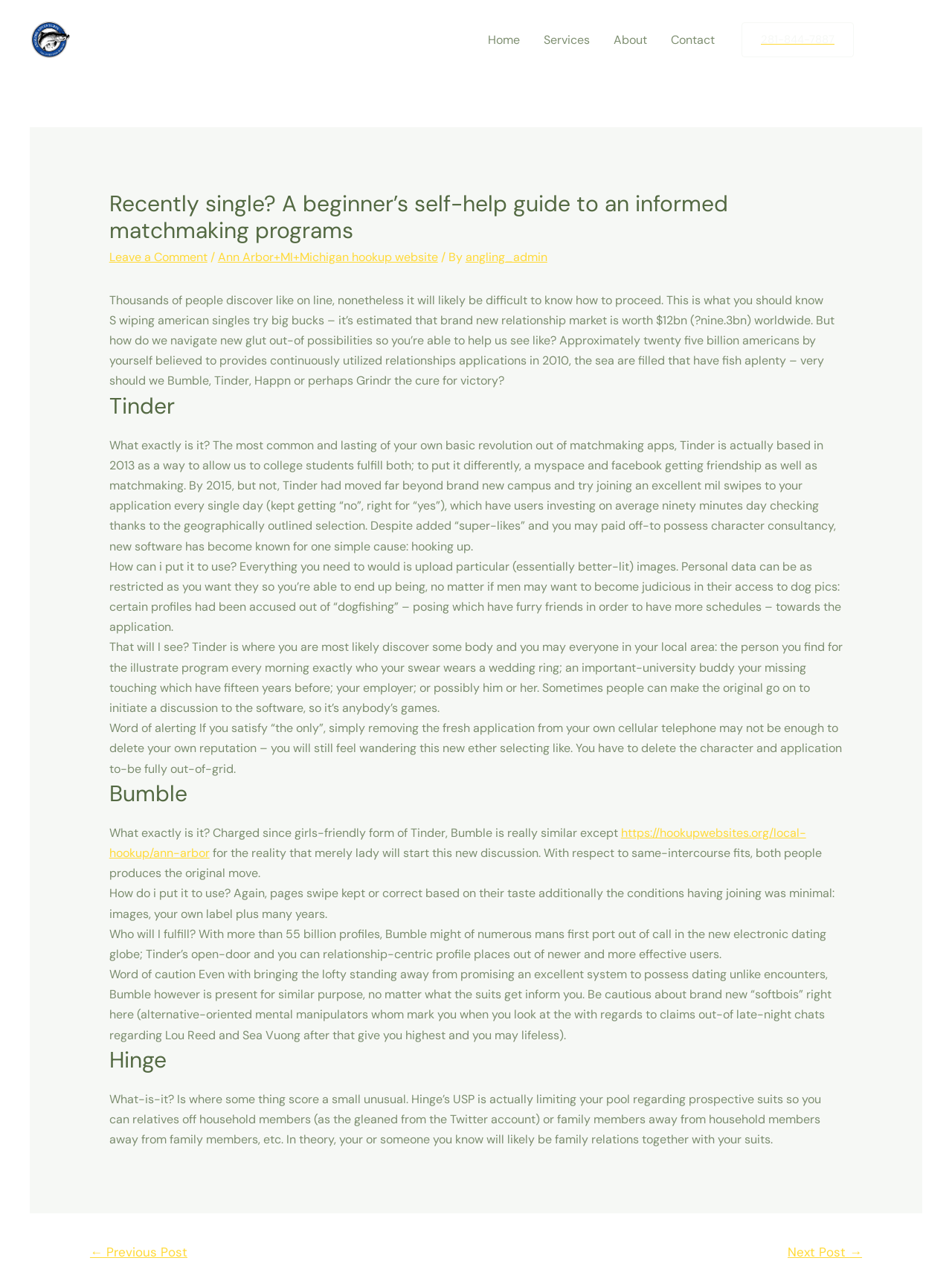Identify the bounding box coordinates of the region I need to click to complete this instruction: "Click on the 'Facebook' link".

[0.912, 0.022, 0.936, 0.04]